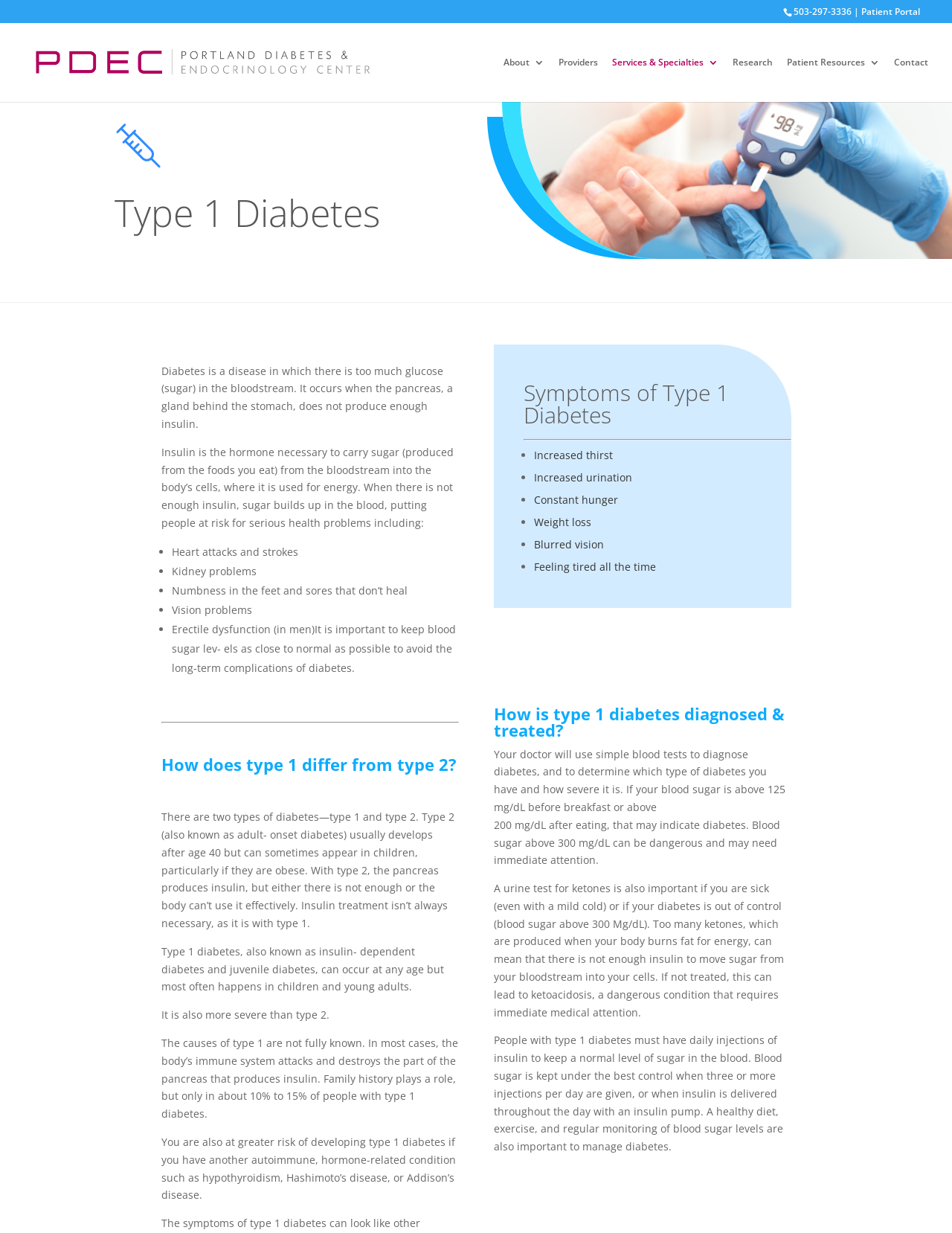What is the main topic of the webpage?
Look at the image and respond with a one-word or short-phrase answer.

Type 1 Diabetes